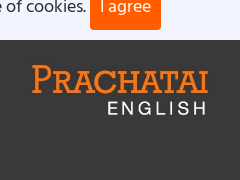What is the background color of the logo?
Look at the image and answer the question with a single word or phrase.

dark grey